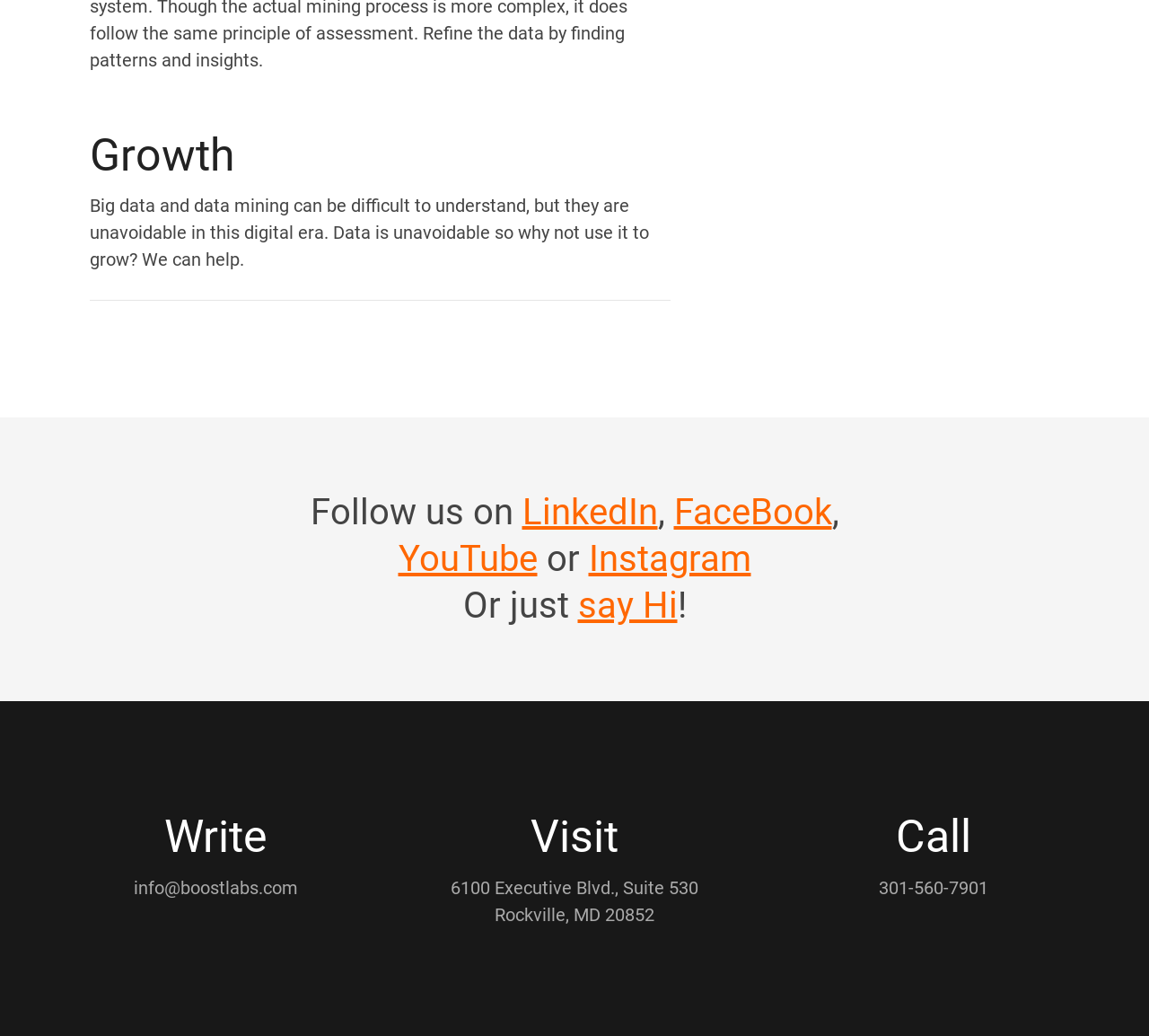Provide the bounding box coordinates of the UI element this sentence describes: "say Hi".

[0.503, 0.564, 0.589, 0.605]